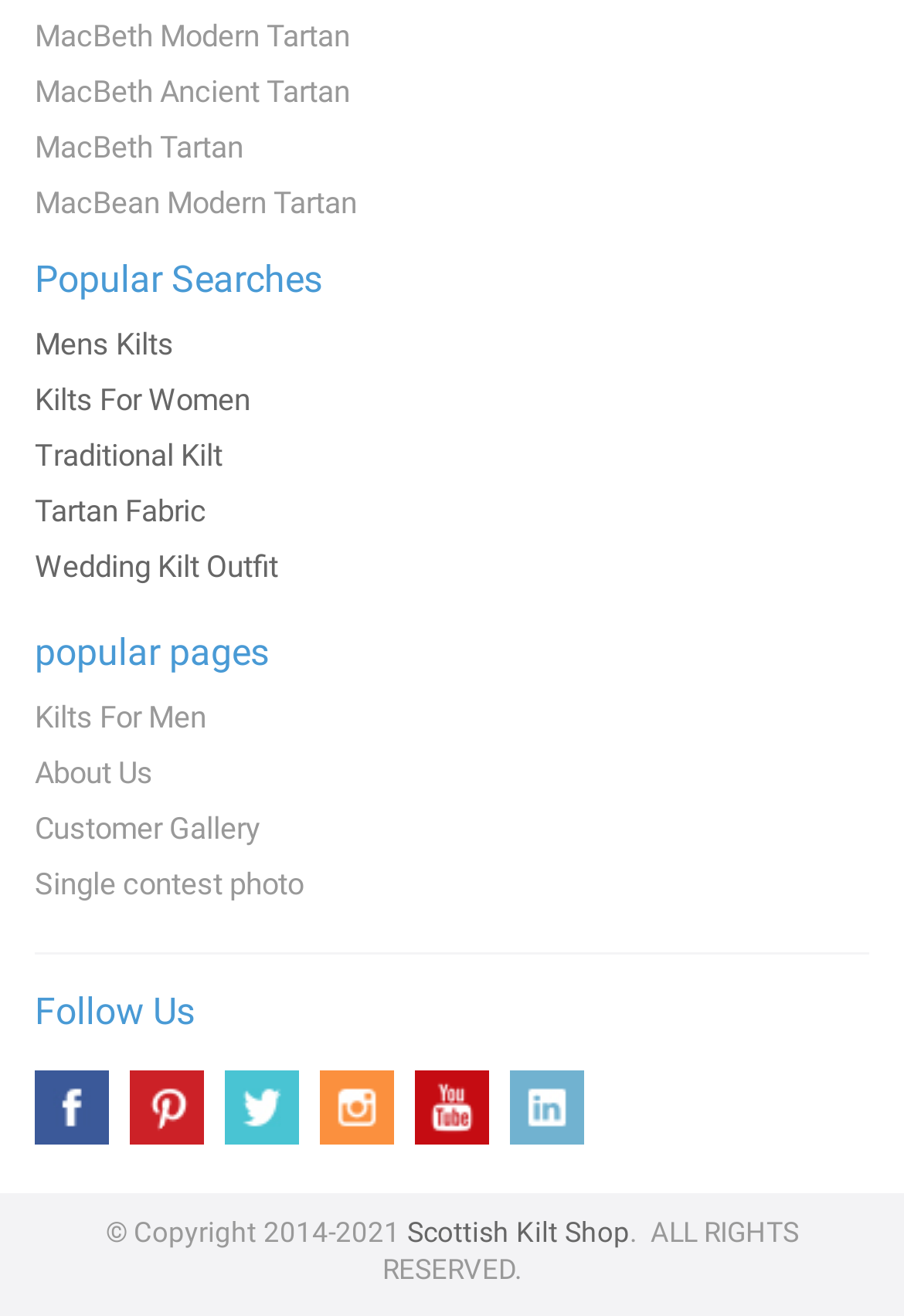Please indicate the bounding box coordinates for the clickable area to complete the following task: "Follow on Facebook". The coordinates should be specified as four float numbers between 0 and 1, i.e., [left, top, right, bottom].

[0.038, 0.813, 0.121, 0.87]